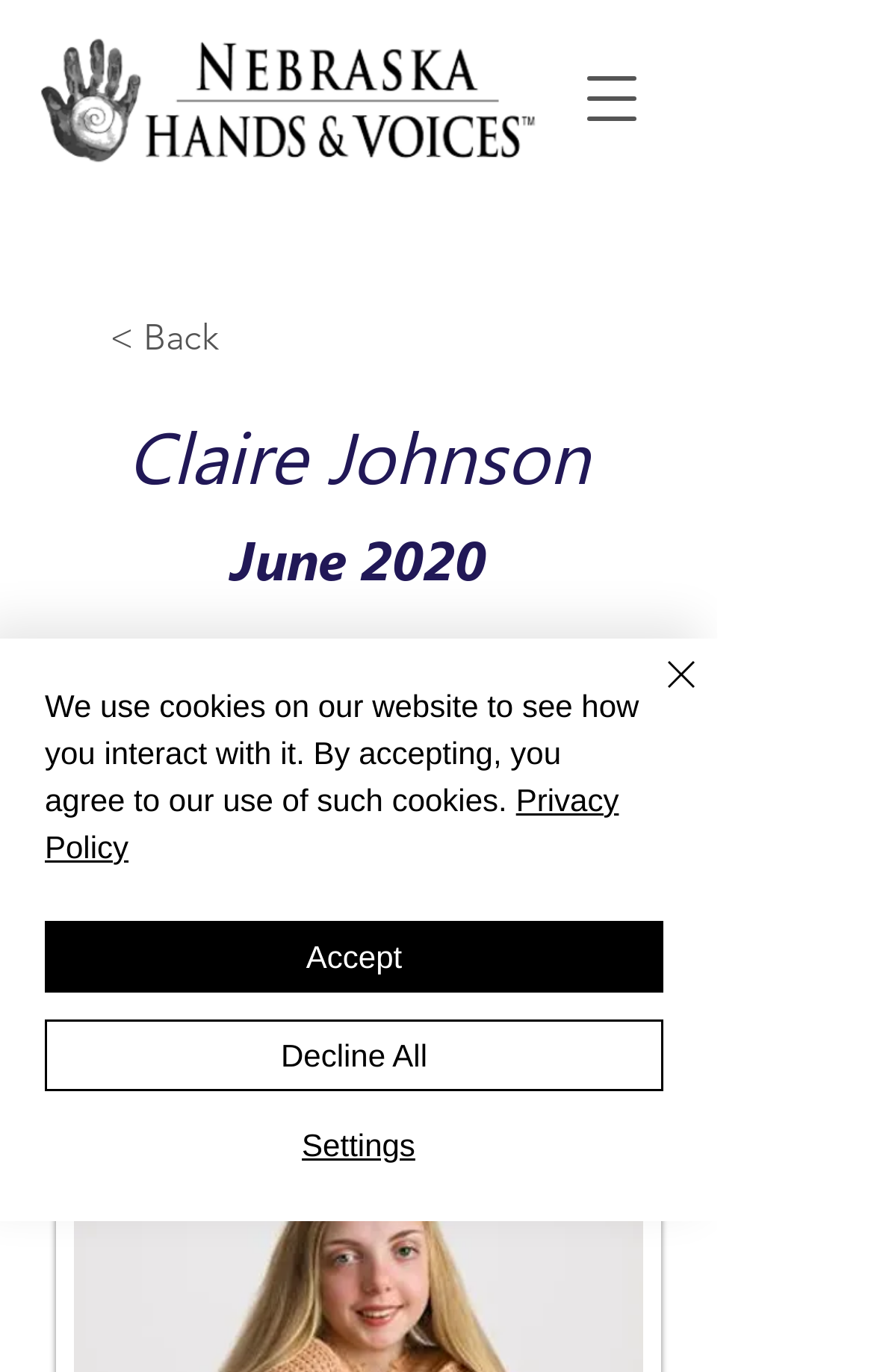Can you give a comprehensive explanation to the question given the content of the image?
What is the name of the person featured on the page?

The heading element with the text 'Claire Johnson' suggests that Claire Johnson is the person featured on the page.